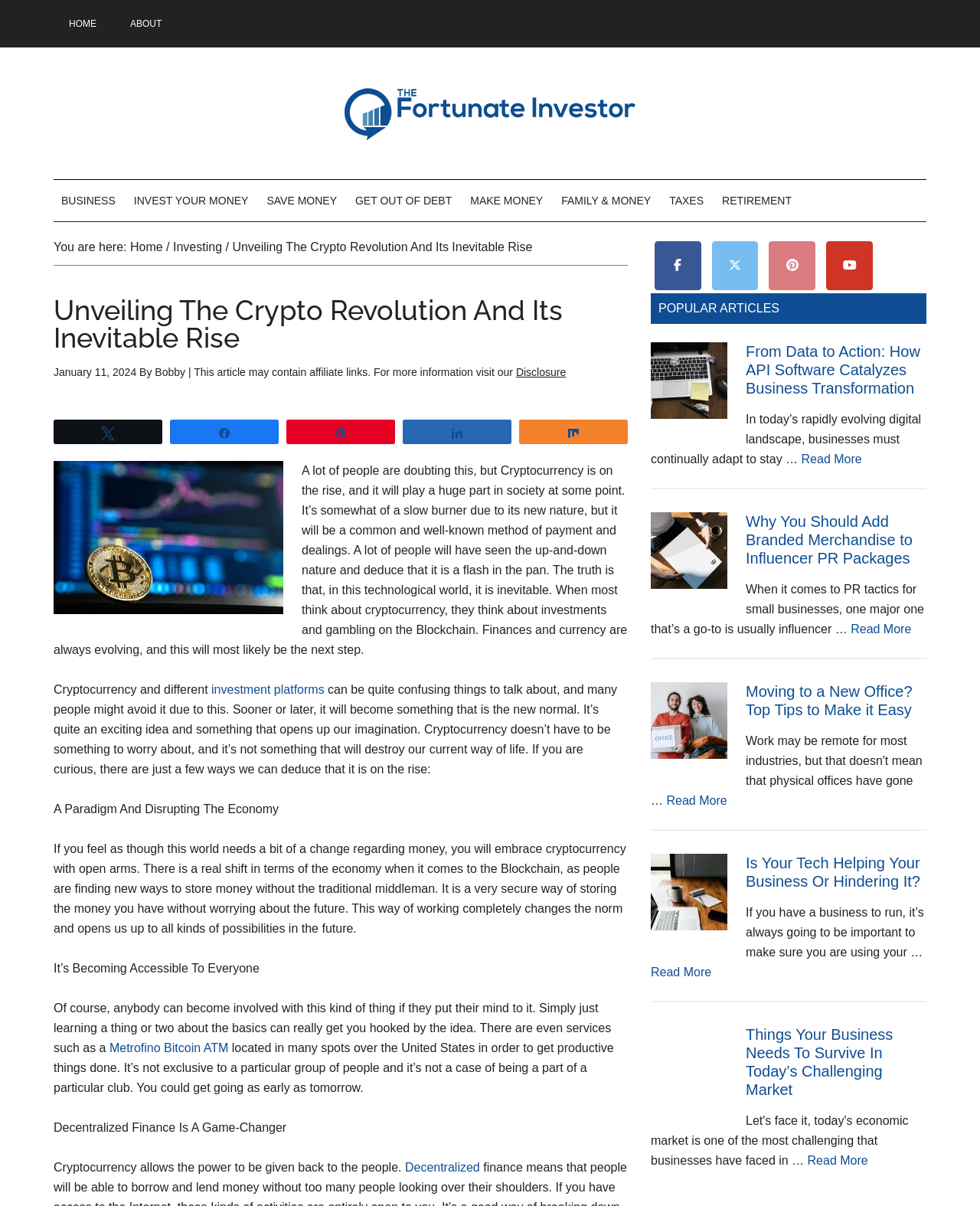Identify and provide the text content of the webpage's primary headline.

Unveiling The Crypto Revolution And Its Inevitable Rise